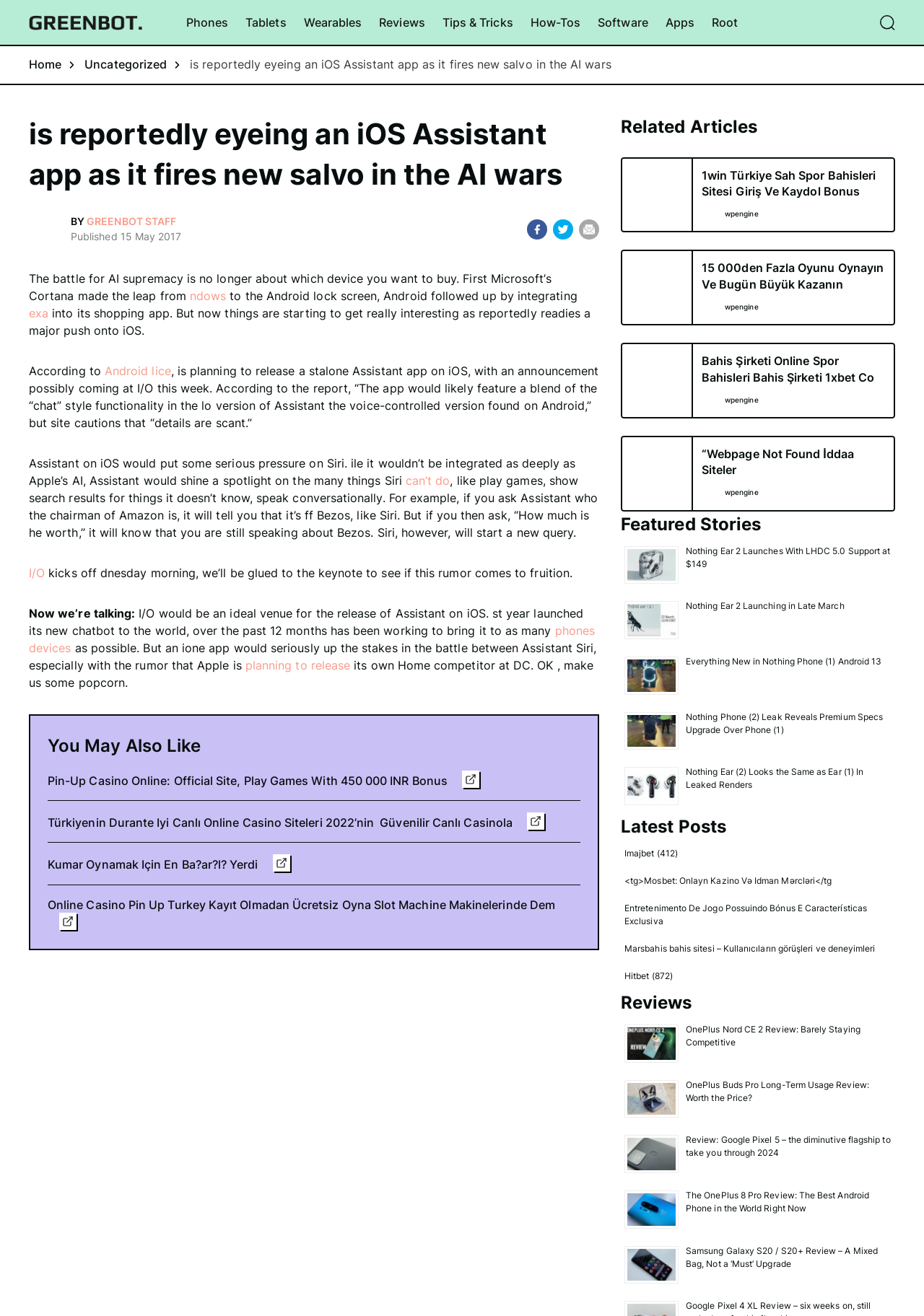Using floating point numbers between 0 and 1, provide the bounding box coordinates in the format (top-left x, top-left y, bottom-right x, bottom-right y). Locate the UI element described here: planning to release

[0.265, 0.5, 0.379, 0.511]